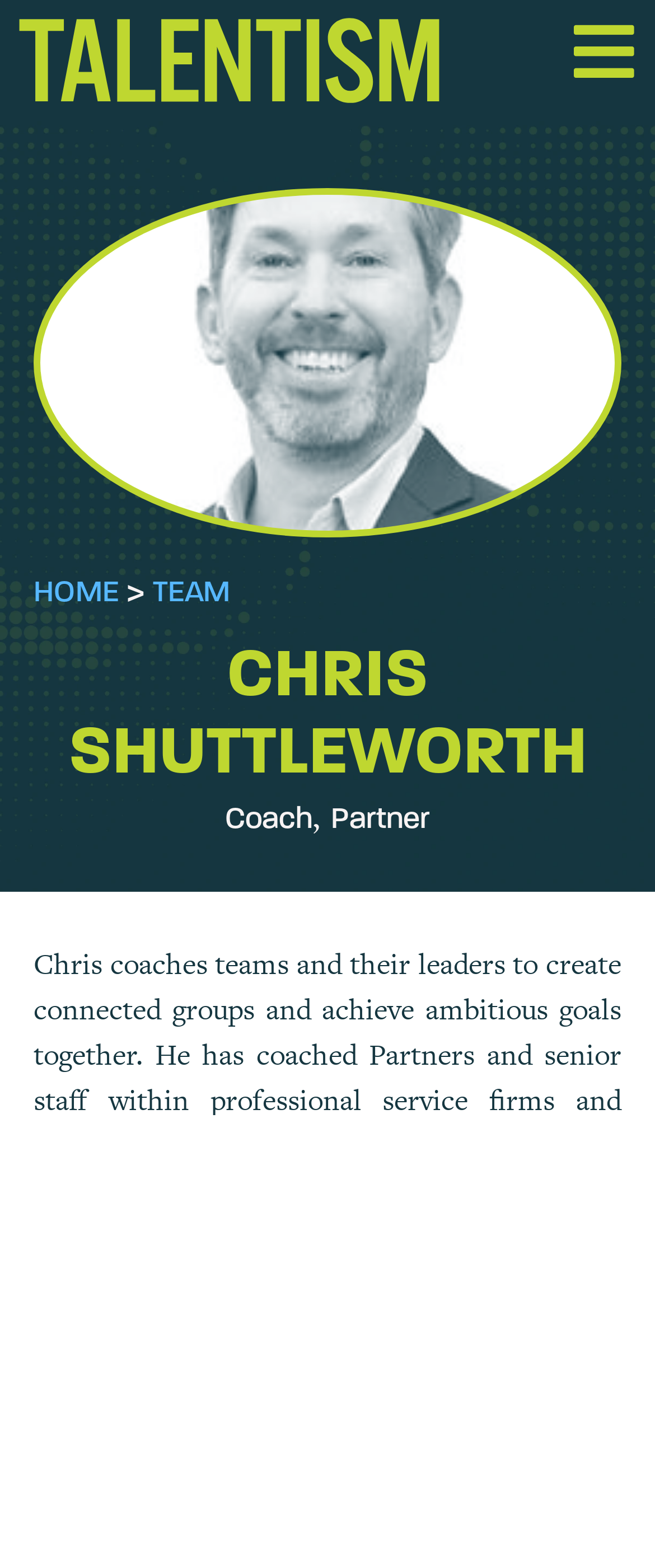What type of teams does Chris coach?
Look at the image and answer the question using a single word or phrase.

Leadership teams, startup teams